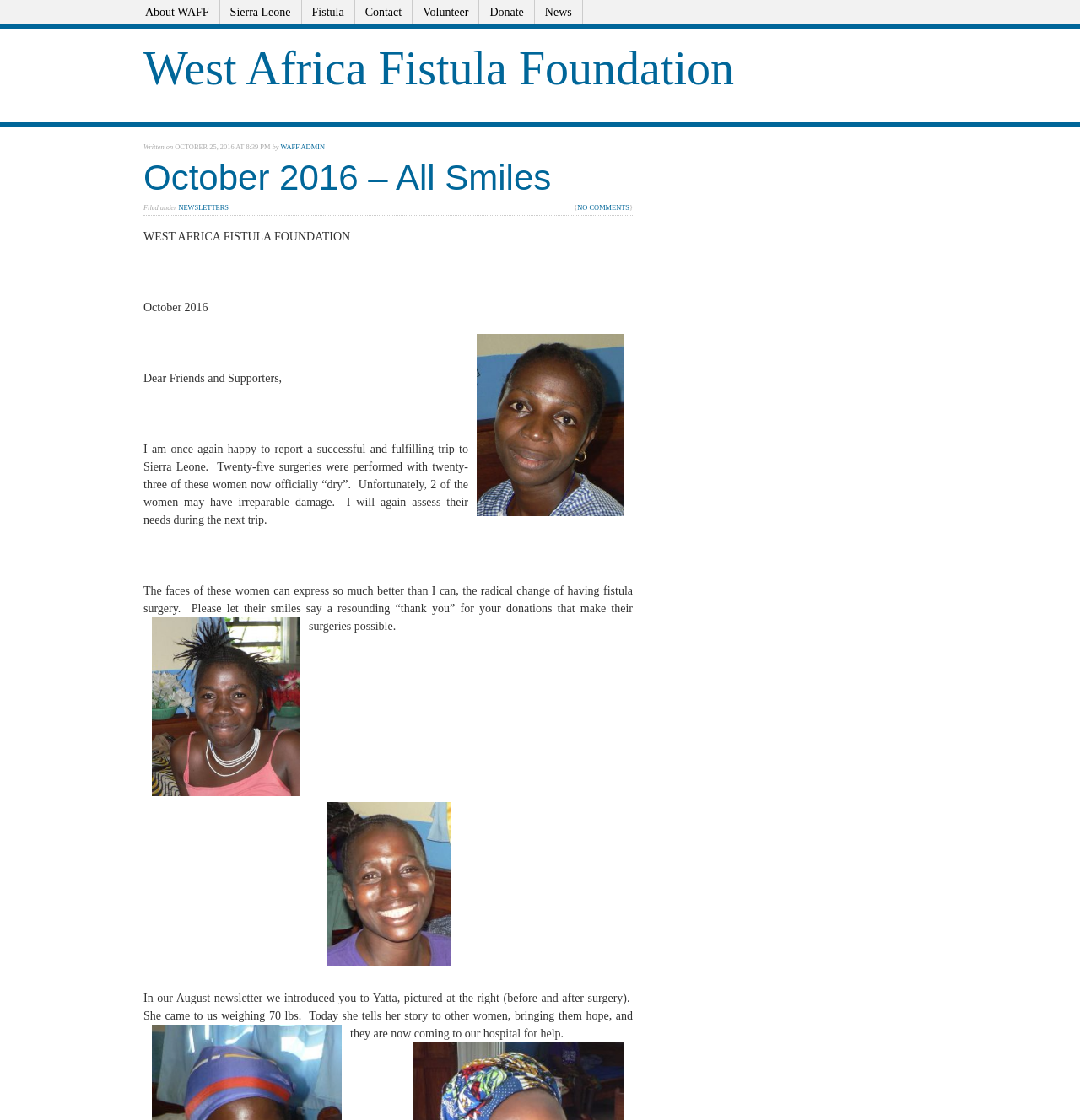Describe all the key features of the webpage in detail.

The webpage is about the West Africa Fistula Foundation, a non-profit organization that provides medical aid to women in Sierra Leone. At the top of the page, there is a navigation menu with links to different sections of the website, including "About WAFF", "Sierra Leone", "Fistula", "Contact", "Volunteer", "Donate", and "News".

Below the navigation menu, there is a heading that reads "West Africa Fistula Foundation" followed by a subheading "October 2016 – All Smiles". The main content of the page is a newsletter or blog post from October 2016, written by WAFF ADMIN.

The post begins with a greeting to friends and supporters, followed by a report on a successful trip to Sierra Leone where 25 surgeries were performed. The text describes the outcome of the surgeries, including 23 women who are now "dry" and 2 who may have irreparable damage.

The page features three images: one of a woman named Tegie, another of a woman named Isatu, and a third image labeled "p1090105-copy". The images are likely of women who have undergone fistula surgery and are now smiling, expressing their gratitude for the medical aid they received.

The post continues to describe the impact of the surgeries on the women, with a quote from one of the women, Yatta, who is now helping to bring hope to other women by sharing her story. The page concludes with a message of gratitude to donors who have made the surgeries possible.